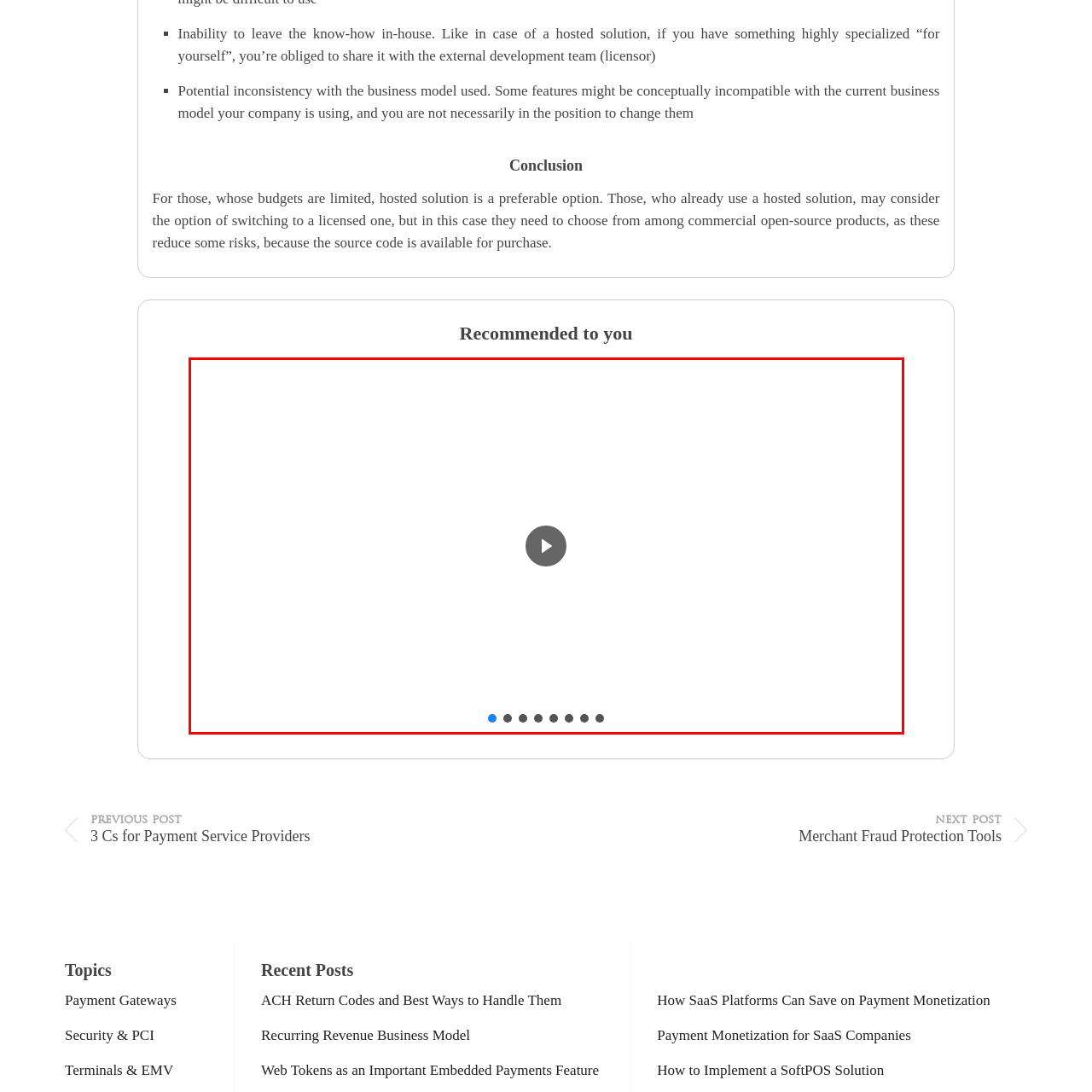Observe the image framed by the red bounding box and present a detailed answer to the following question, relying on the visual data provided: What is the topic of the video content?

The caption states that the text 'UniPay Gateway: Open Source Payment Gateway' is present near the play button, implying that the video content is related to the UniPay Gateway, specifically its open-source payment gateway solution.